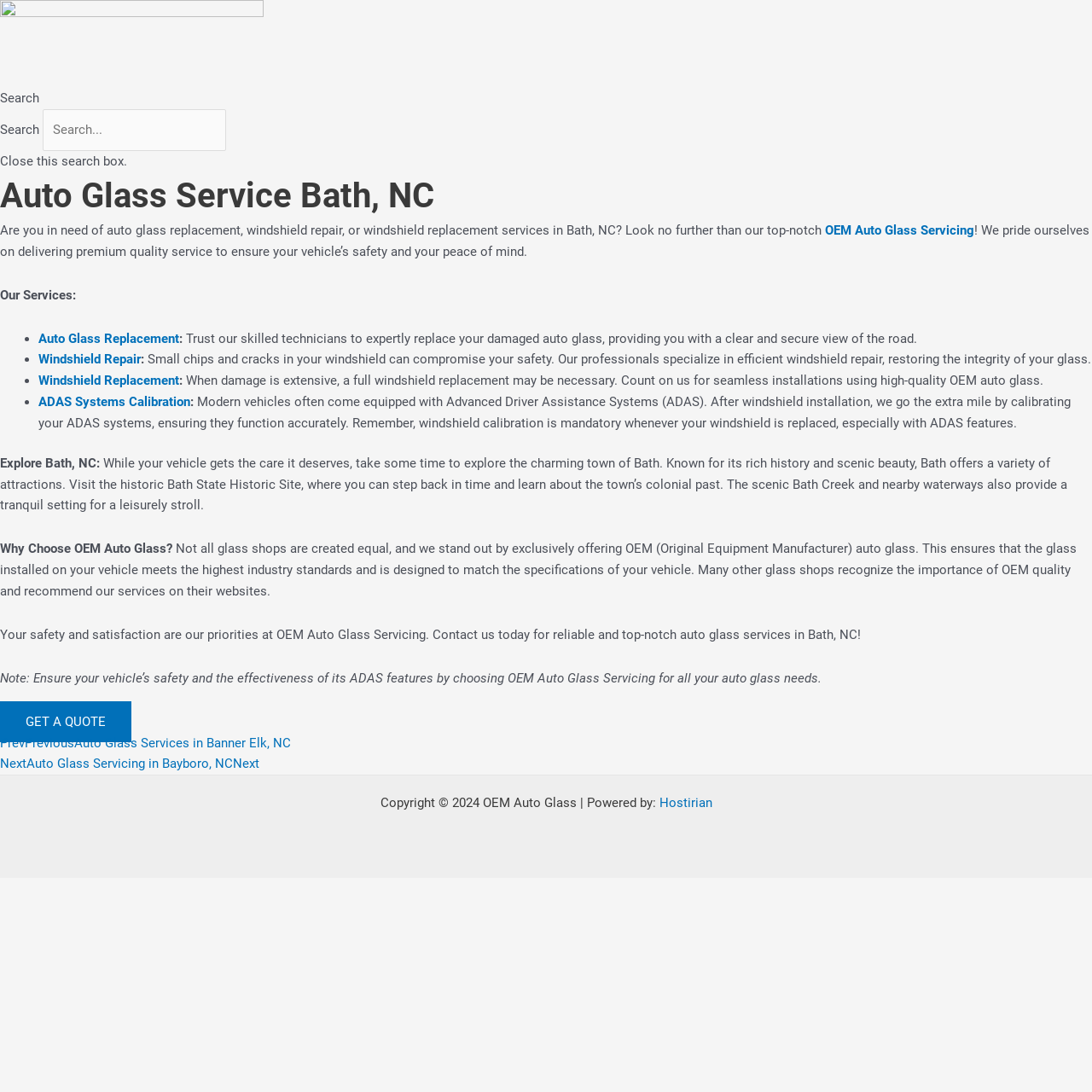Identify the bounding box coordinates of the clickable region to carry out the given instruction: "Explore Auto Glass Replacement services".

[0.035, 0.303, 0.164, 0.317]